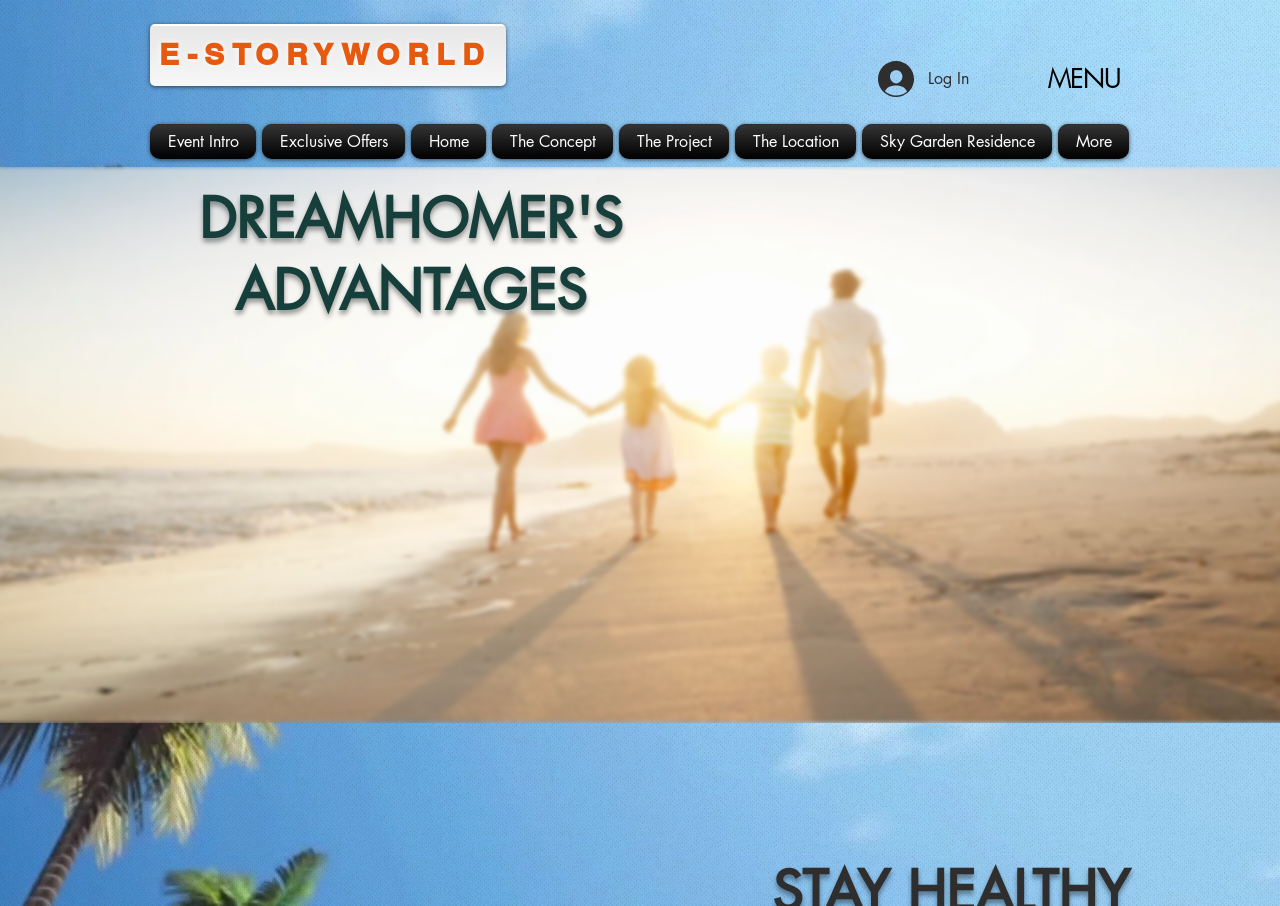Predict the bounding box of the UI element based on this description: "The Location".

[0.572, 0.137, 0.671, 0.175]